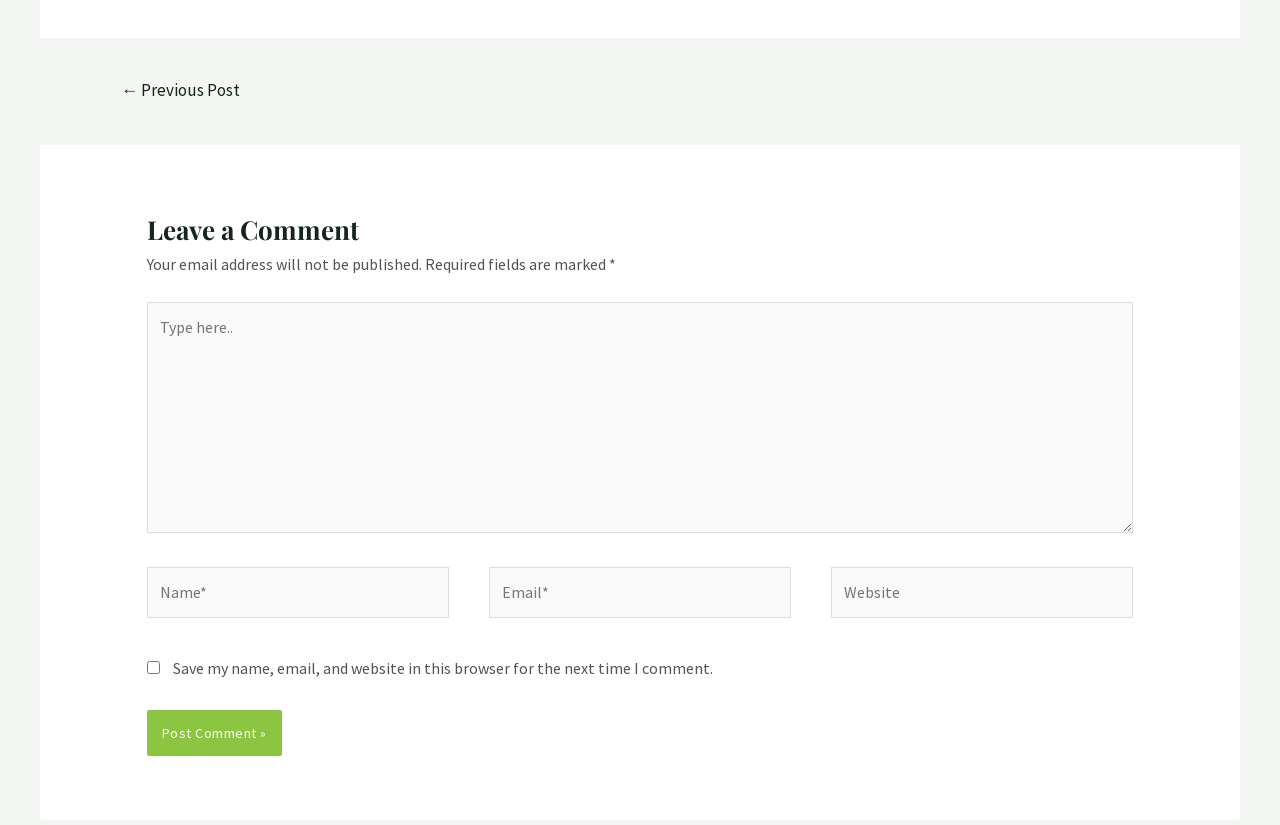What is the function of the 'Post Comment' button?
Using the image provided, answer with just one word or phrase.

Submit comment